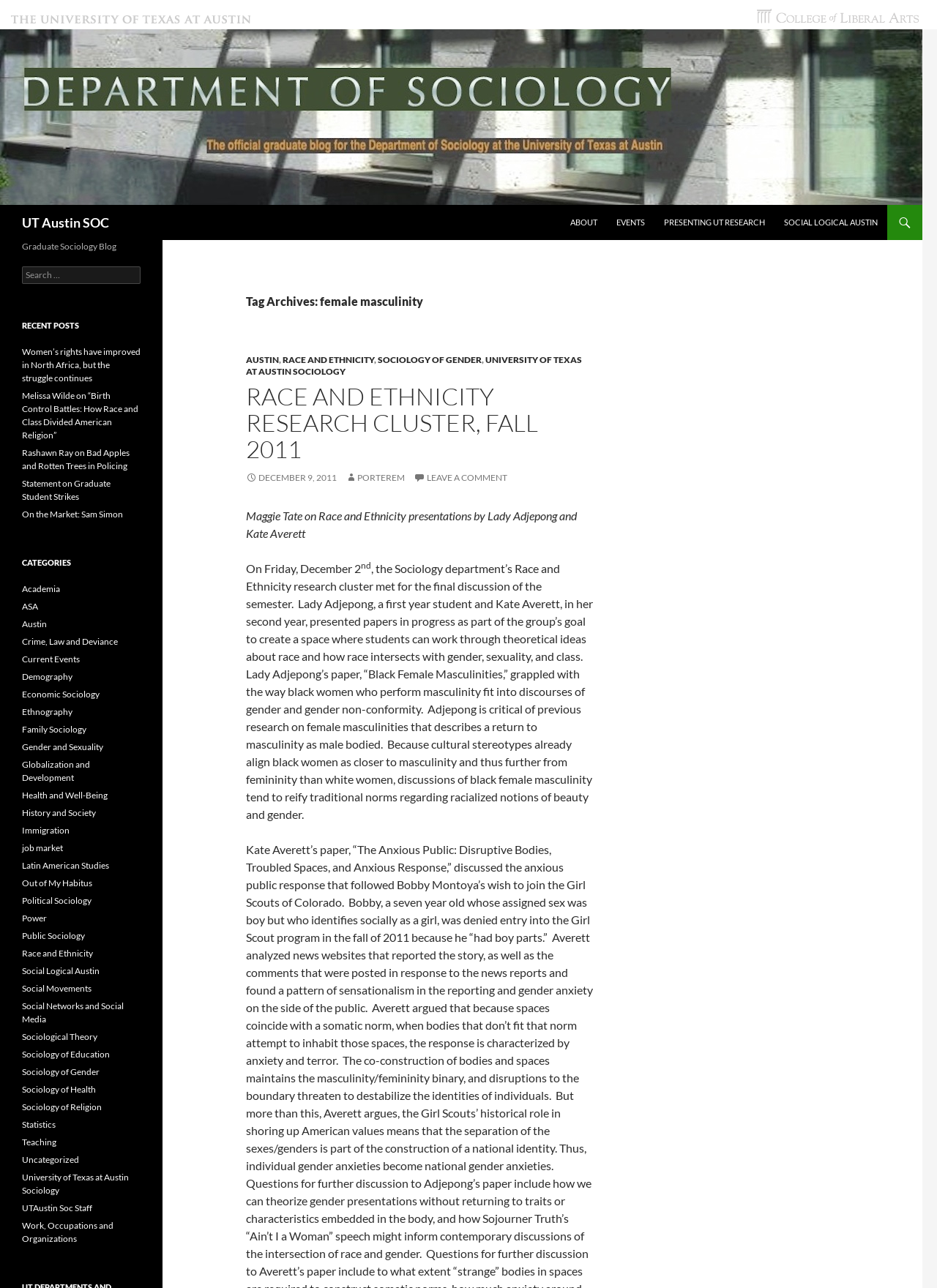Create a detailed narrative describing the layout and content of the webpage.

This webpage is about the University of Texas at Austin's Sociology department, specifically focusing on female masculinity. At the top, there are two links on the left and right sides, respectively. Below that, there is a heading "UT Austin SOC" with an image and a link to the same title. 

To the right of the heading, there are several links, including "Search", "SKIP TO CONTENT", "ABOUT", "EVENTS", "PRESENTING UT RESEARCH", and "SOCIAL LOGICAL AUSTIN". 

The main content of the page is divided into two sections. The left section has a heading "Tag Archives: female masculinity" and contains a series of links and text related to the topic of female masculinity, including a presentation by Lady Adjepong and Kate Averett. 

The right section has a heading "Graduate Sociology Blog" and contains several links to recent posts, including "Women’s rights have improved in North Africa, but the struggle continues" and "Melissa Wilde on “Birth Control Battles: How Race and Class Divided American Religion”". Below that, there are links to categories, including "Academia", "ASA", "Austin", and many others.